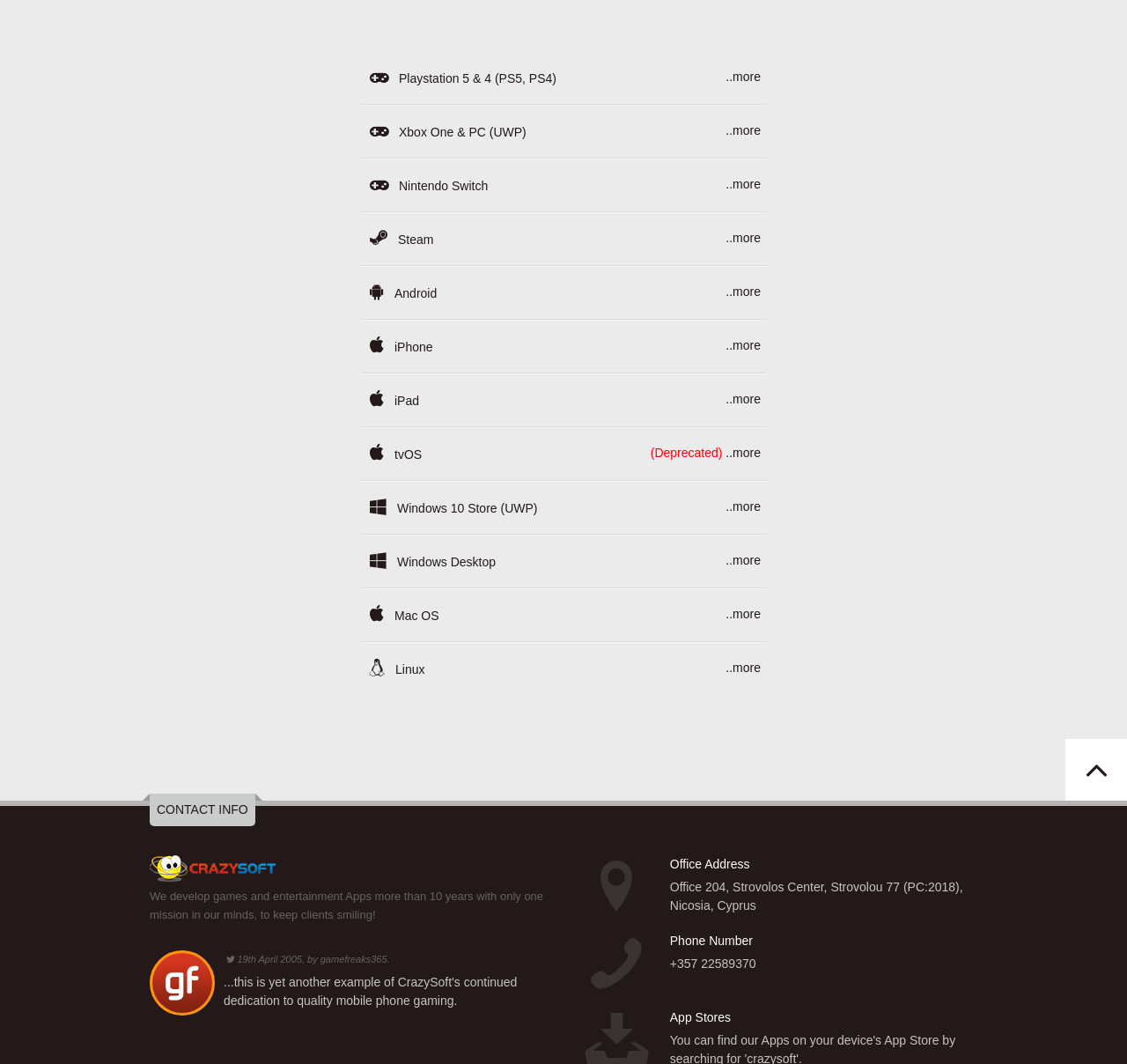Locate the bounding box coordinates of the element you need to click to accomplish the task described by this instruction: "View Playstation 5 & 4 games".

[0.325, 0.067, 0.494, 0.08]